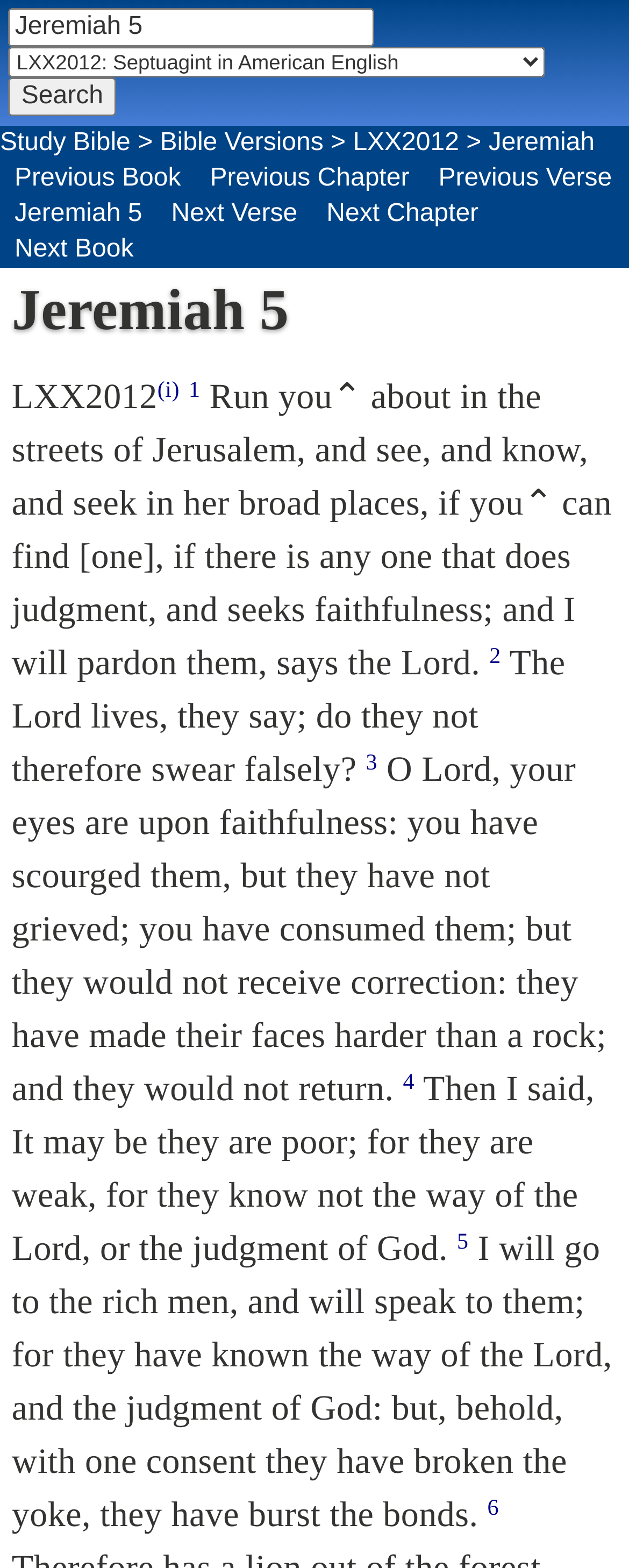Find the bounding box coordinates of the element you need to click on to perform this action: 'Search for a scripture reference'. The coordinates should be represented by four float values between 0 and 1, in the format [left, top, right, bottom].

[0.014, 0.005, 0.596, 0.03]